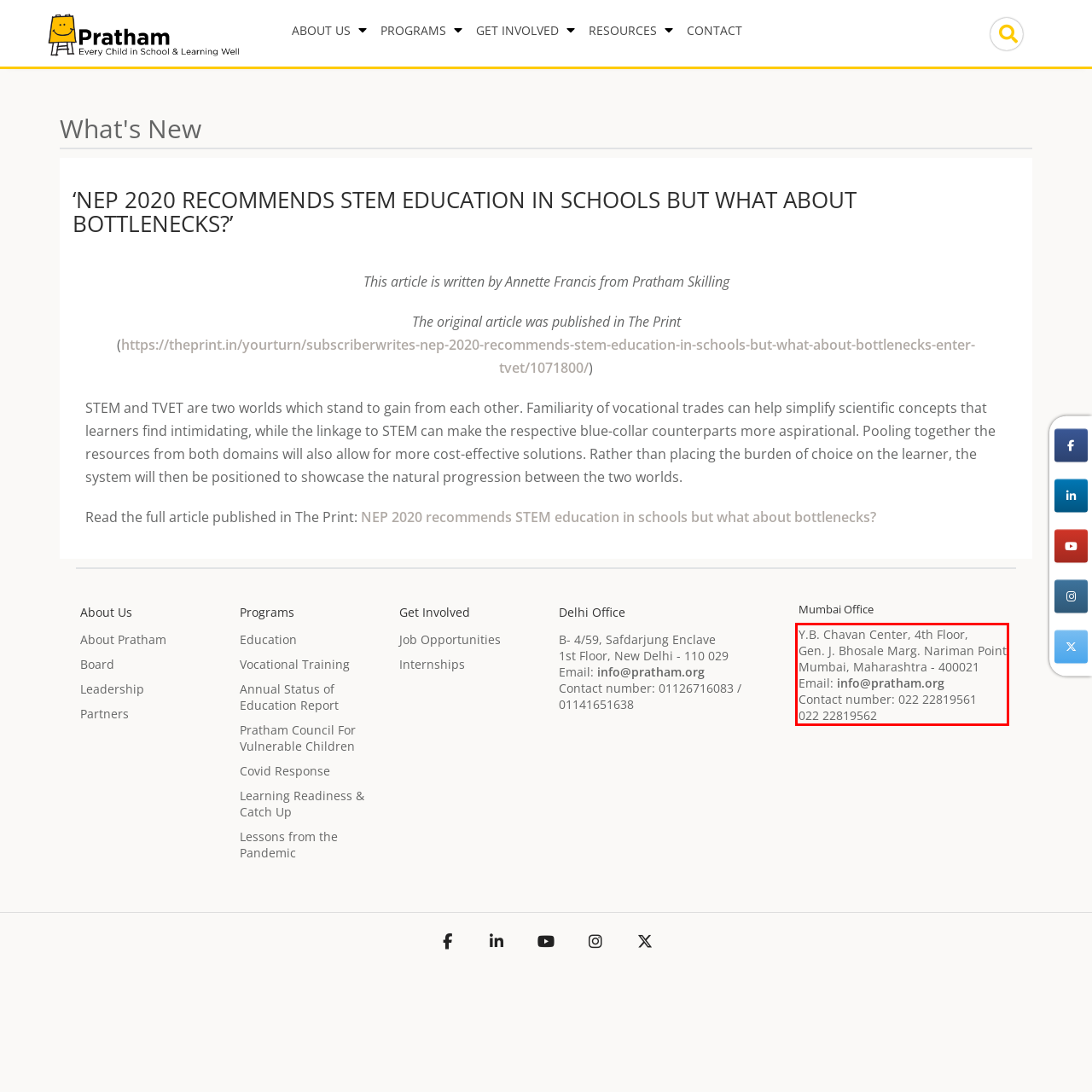Perform OCR on the text inside the red-bordered box in the provided screenshot and output the content.

Y.B. Chavan Center, 4th Floor, Gen. J. Bhosale Marg. Nariman Point Mumbai, Maharashtra - 400021 Email: info@pratham.org Contact number: 022 22819561 022 22819562